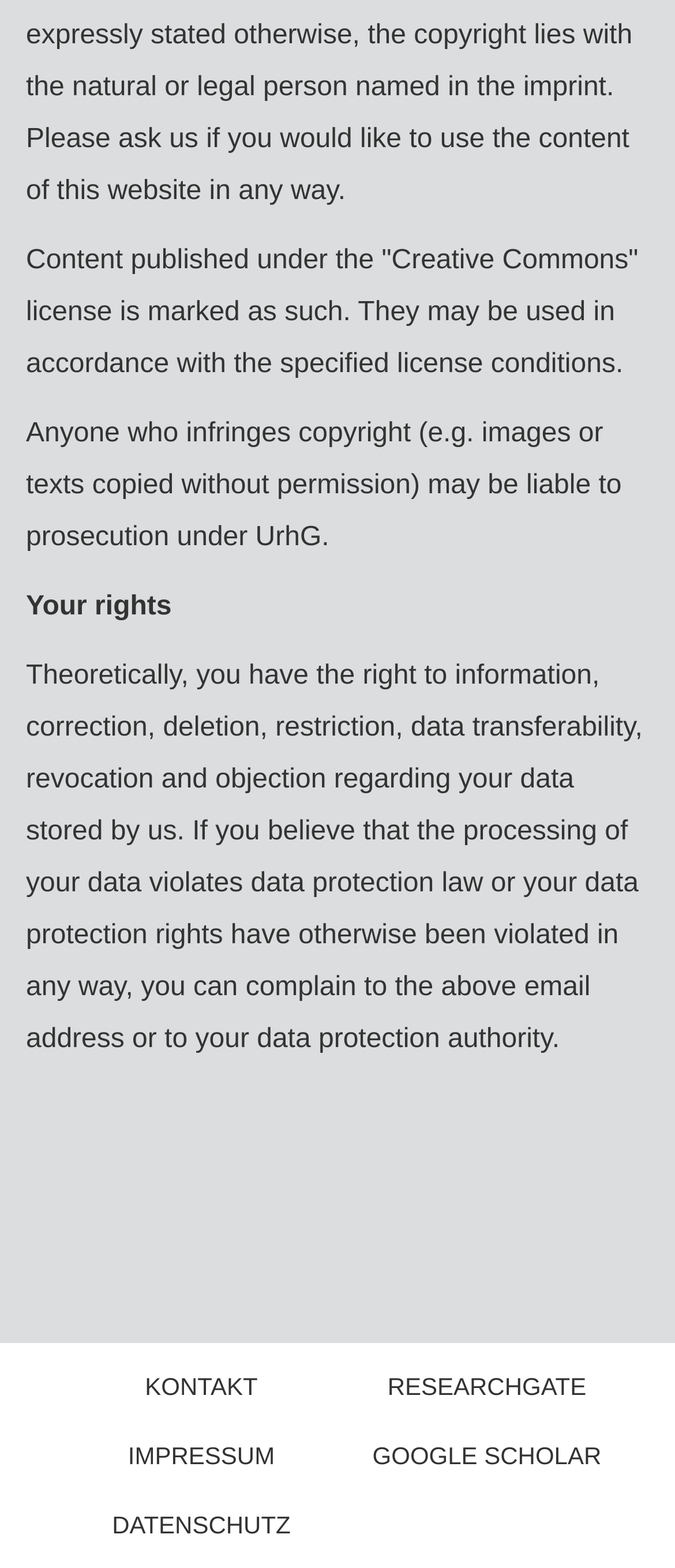Utilize the details in the image to thoroughly answer the following question: What law is mentioned?

The webpage states 'Anyone who infringes copyright (e.g. images or texts copied without permission) may be liable to prosecution under UrhG.' which indicates that the law being referred to is UrhG, likely a German copyright law.